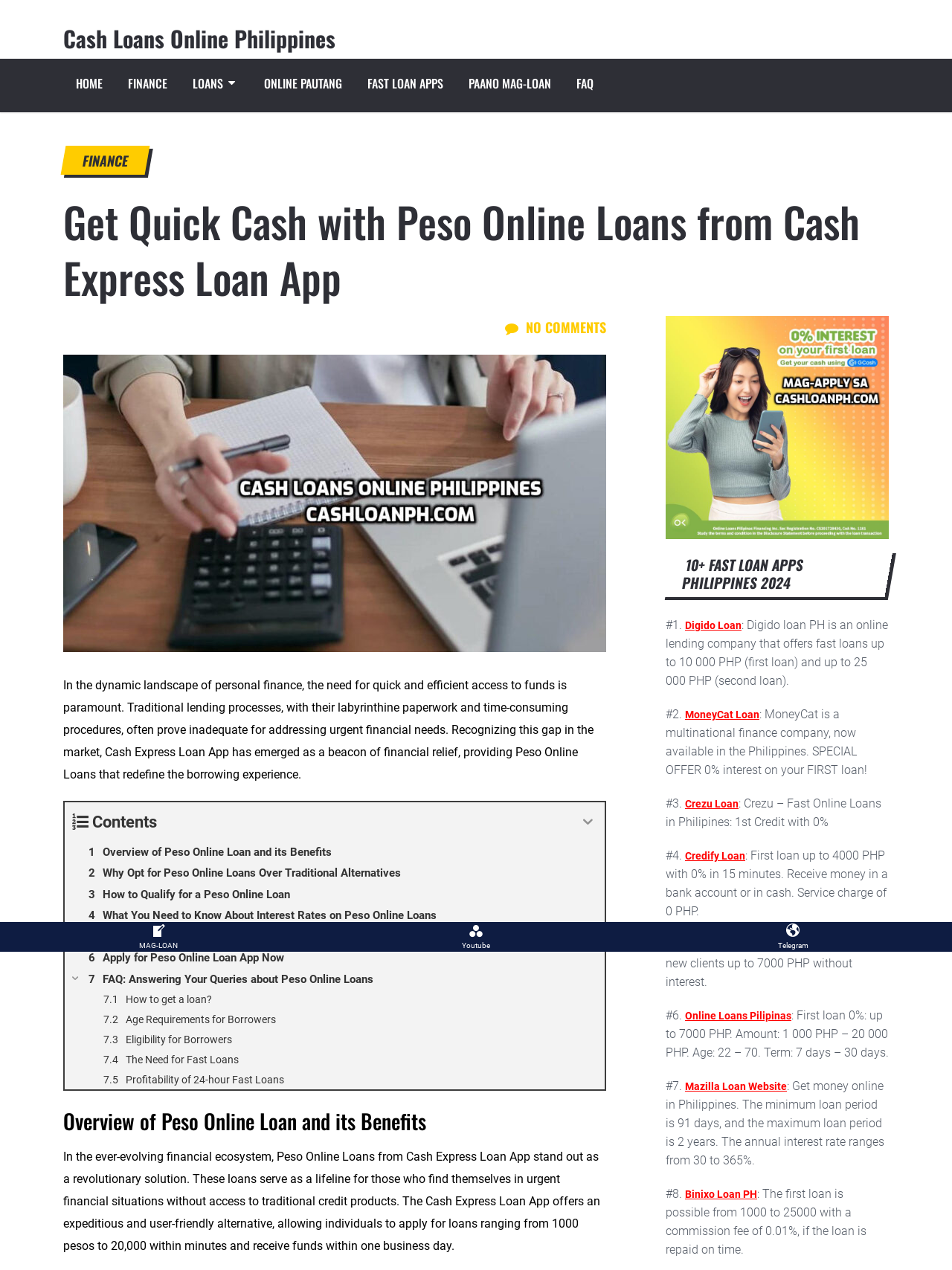Find the bounding box coordinates for the HTML element described as: "Age Requirements for Borrowers". The coordinates should consist of four float values between 0 and 1, i.e., [left, top, right, bottom].

[0.068, 0.795, 0.635, 0.811]